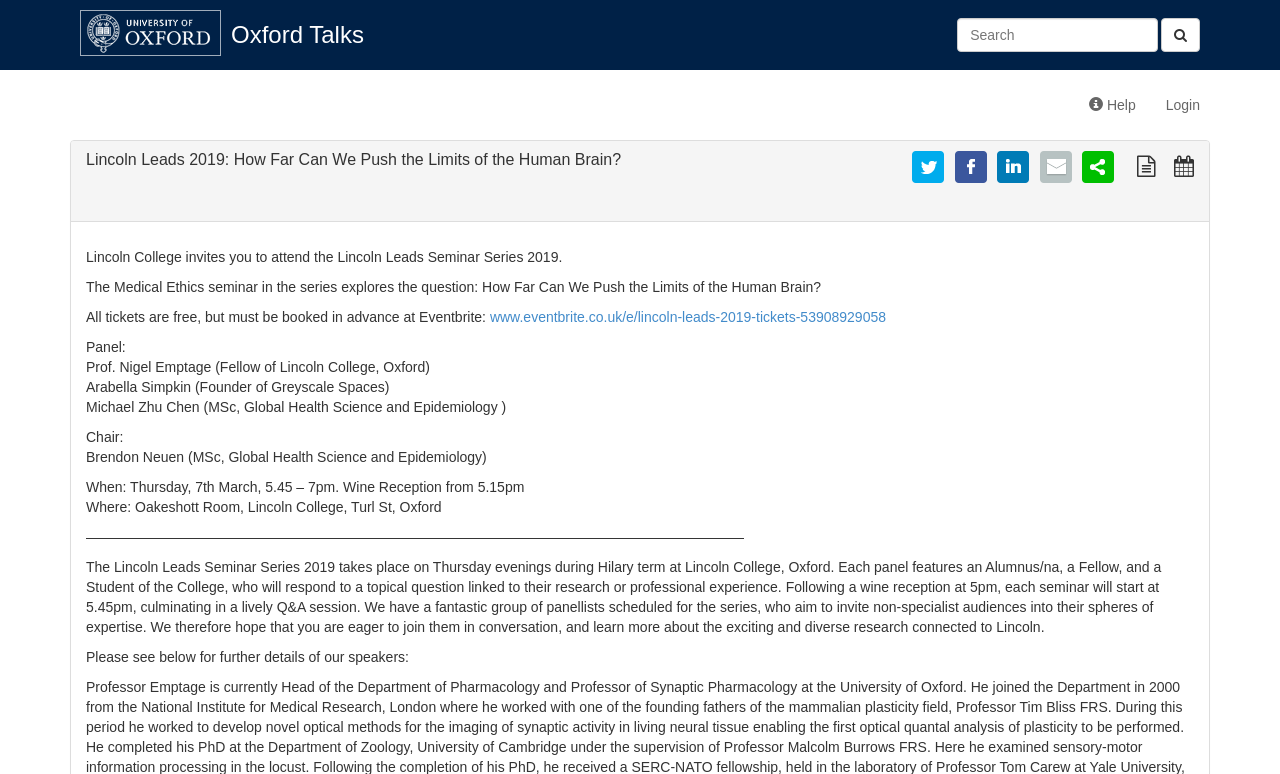Please provide a one-word or short phrase answer to the question:
What is the role of Brendon Neuen in the seminar?

Chair